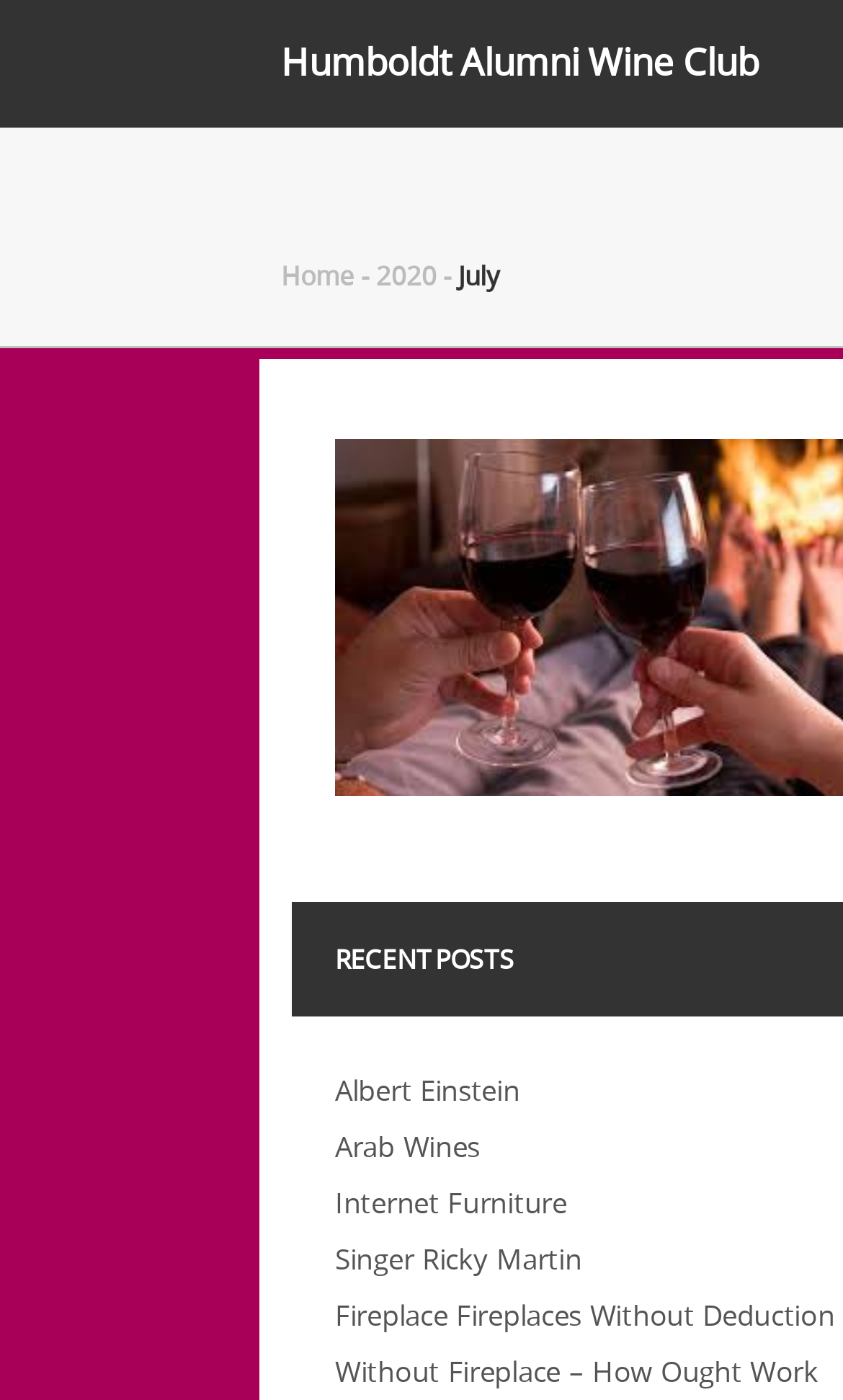What is the last link on the webpage?
Using the image as a reference, answer the question with a short word or phrase.

Fireplace Fireplaces Without Deduction Without Fireplace – How Ought Work